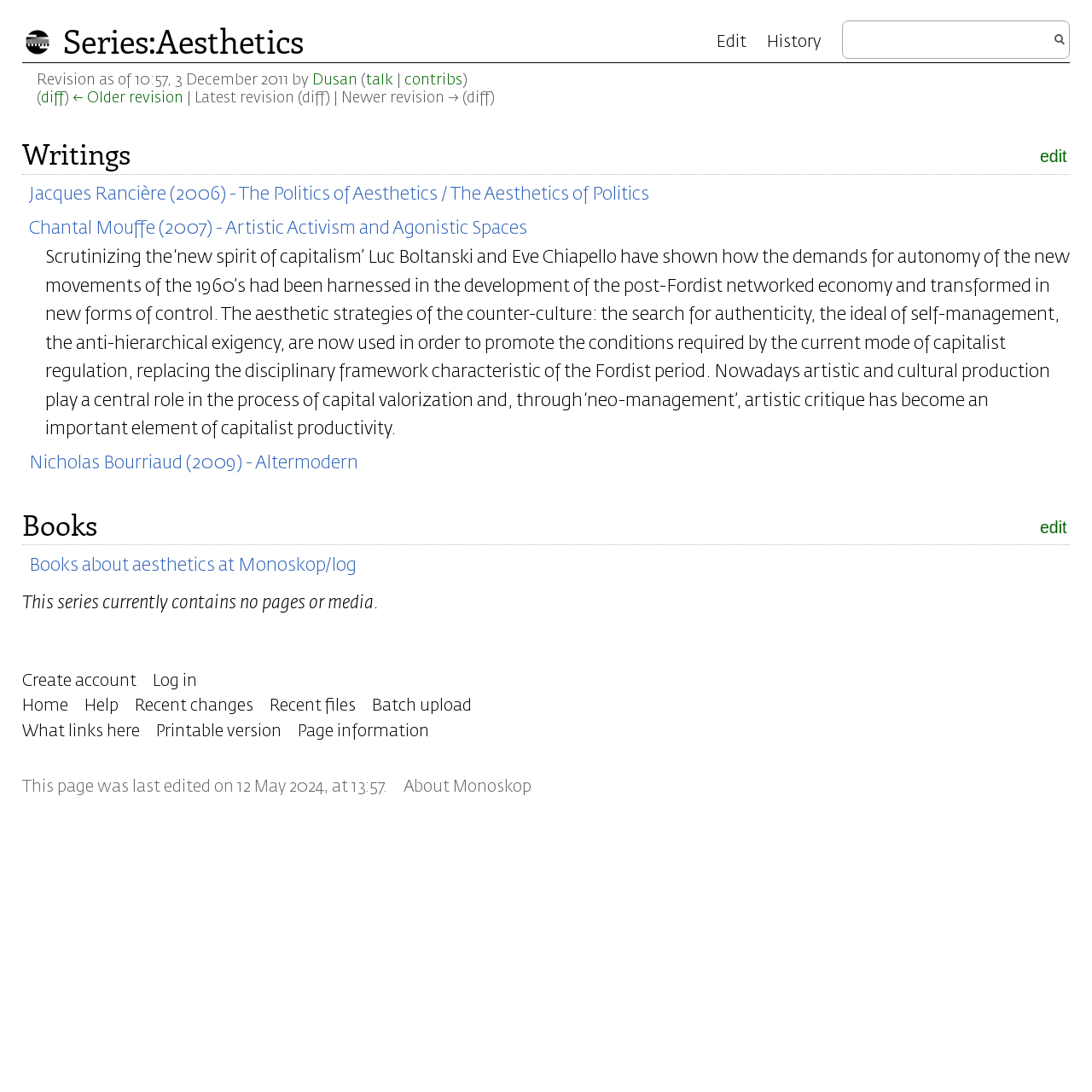Show the bounding box coordinates of the region that should be clicked to follow the instruction: "Read more about Apache Mesos and Mainframes."

None